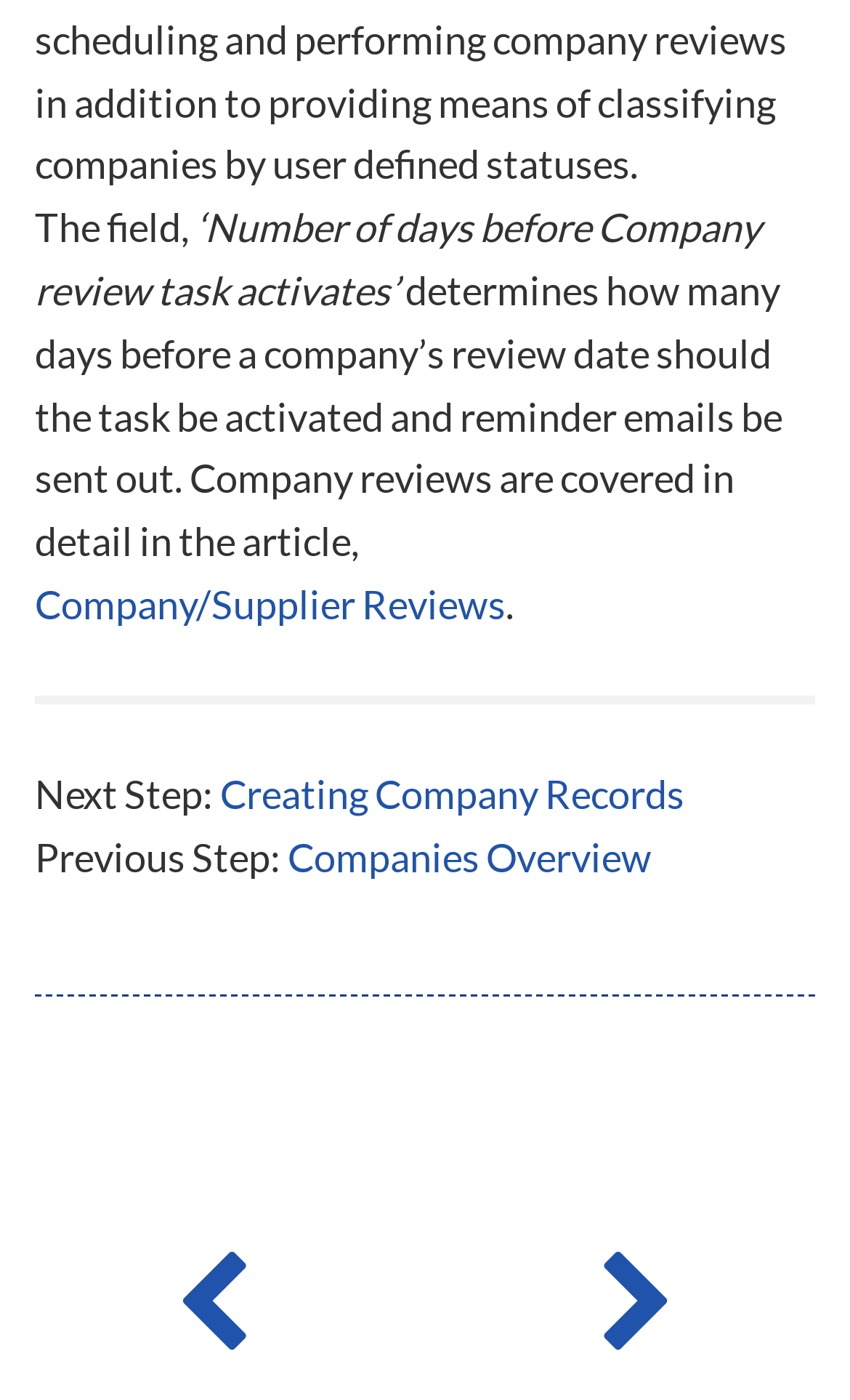What is the next step in the process?
Please provide a comprehensive answer based on the contents of the image.

The text explicitly states 'Next Step: Creating Company Records', indicating that the next step in the process is creating company records.